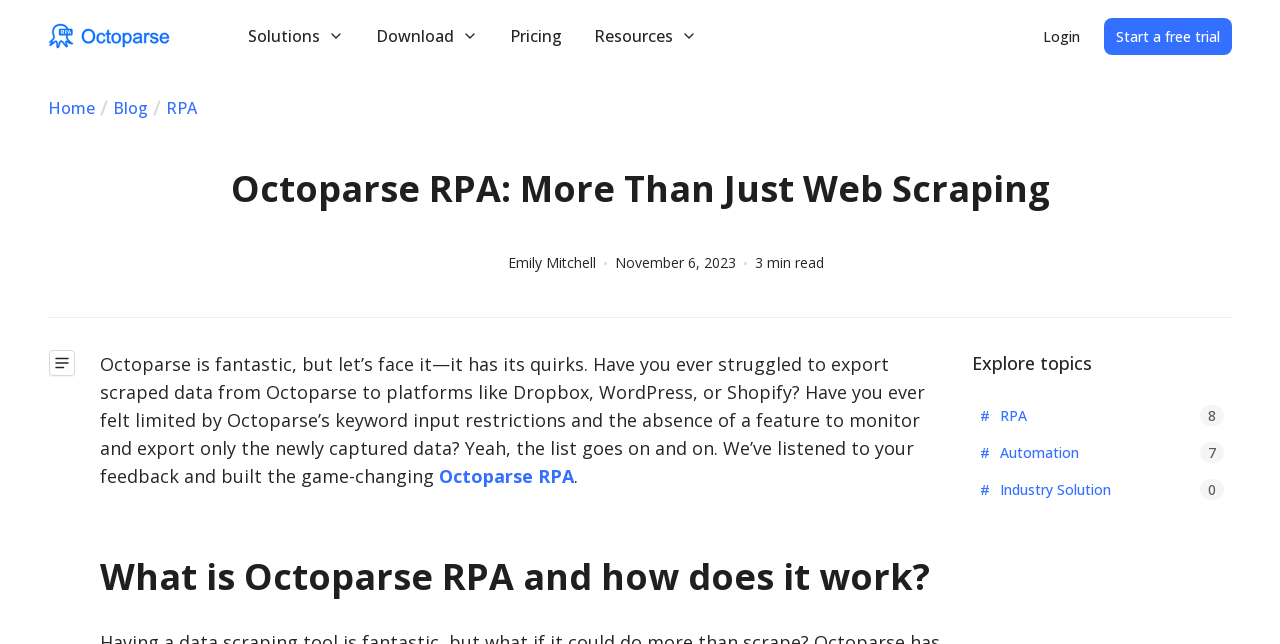Summarize the webpage comprehensively, mentioning all visible components.

The webpage is about Octoparse RPA, a game-changing solution that automates work and makes life easier. At the top left corner, there is a logo image. Next to it, there are several navigation links, including "Solutions", "Download", "Pricing", and "Resources", each accompanied by a downward arrow icon. On the top right corner, there are two buttons, "Login" and "Start a free trial".

Below the navigation links, there is a section with a heading "Octoparse RPA: More Than Just Web Scraping". This section contains an article with a profile picture of the author, Emily Mitchell, and a timestamp indicating that the article was published on November 6, 2023. The article has a 3-minute read time and discusses the limitations of Octoparse and how Octoparse RPA addresses those limitations.

The article is divided into sections, with headings such as "What is Octoparse RPA and how does it work?" and "Explore topics". There are also links to related topics, including RPA, Automation, and Industry Solution, at the bottom of the page.